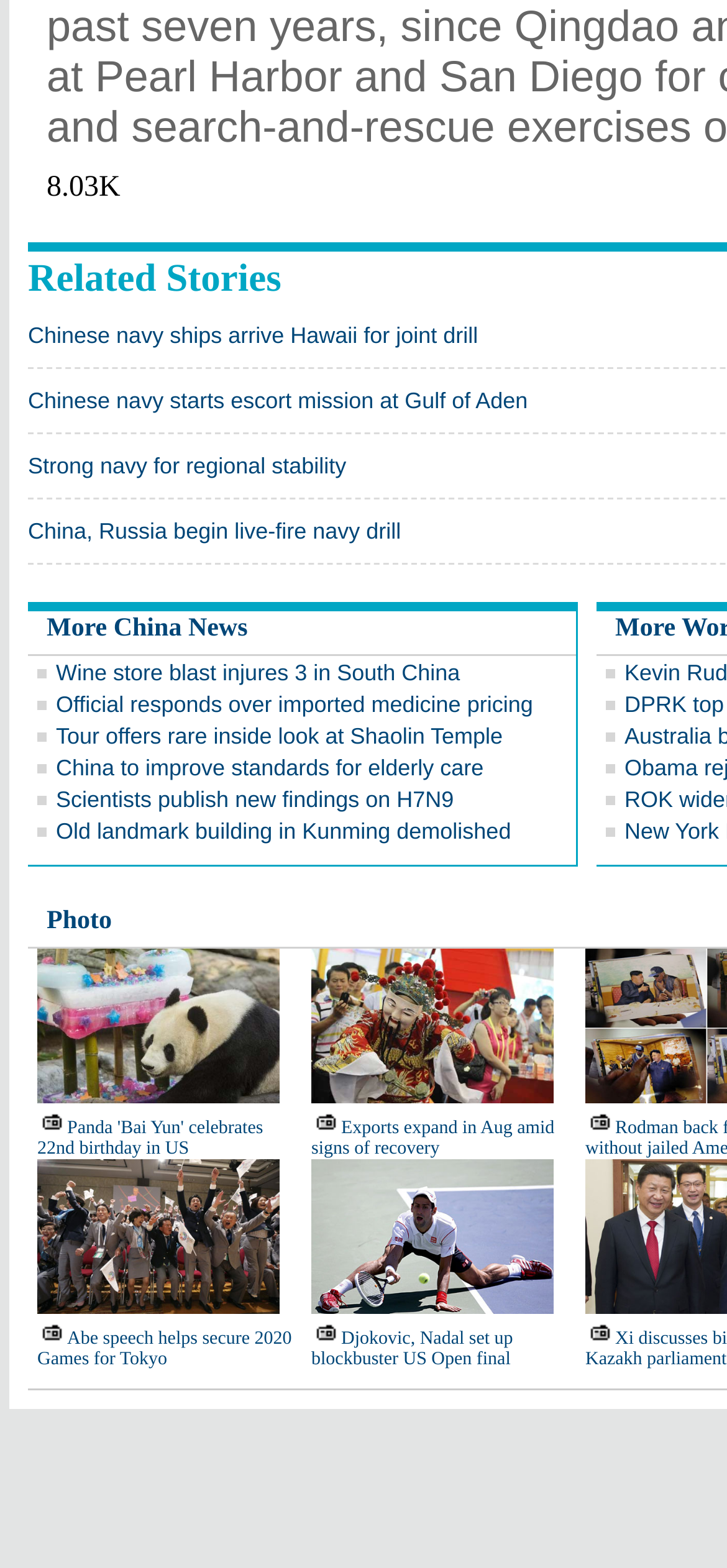Provide a one-word or short-phrase response to the question:
How many sections are on this page?

2